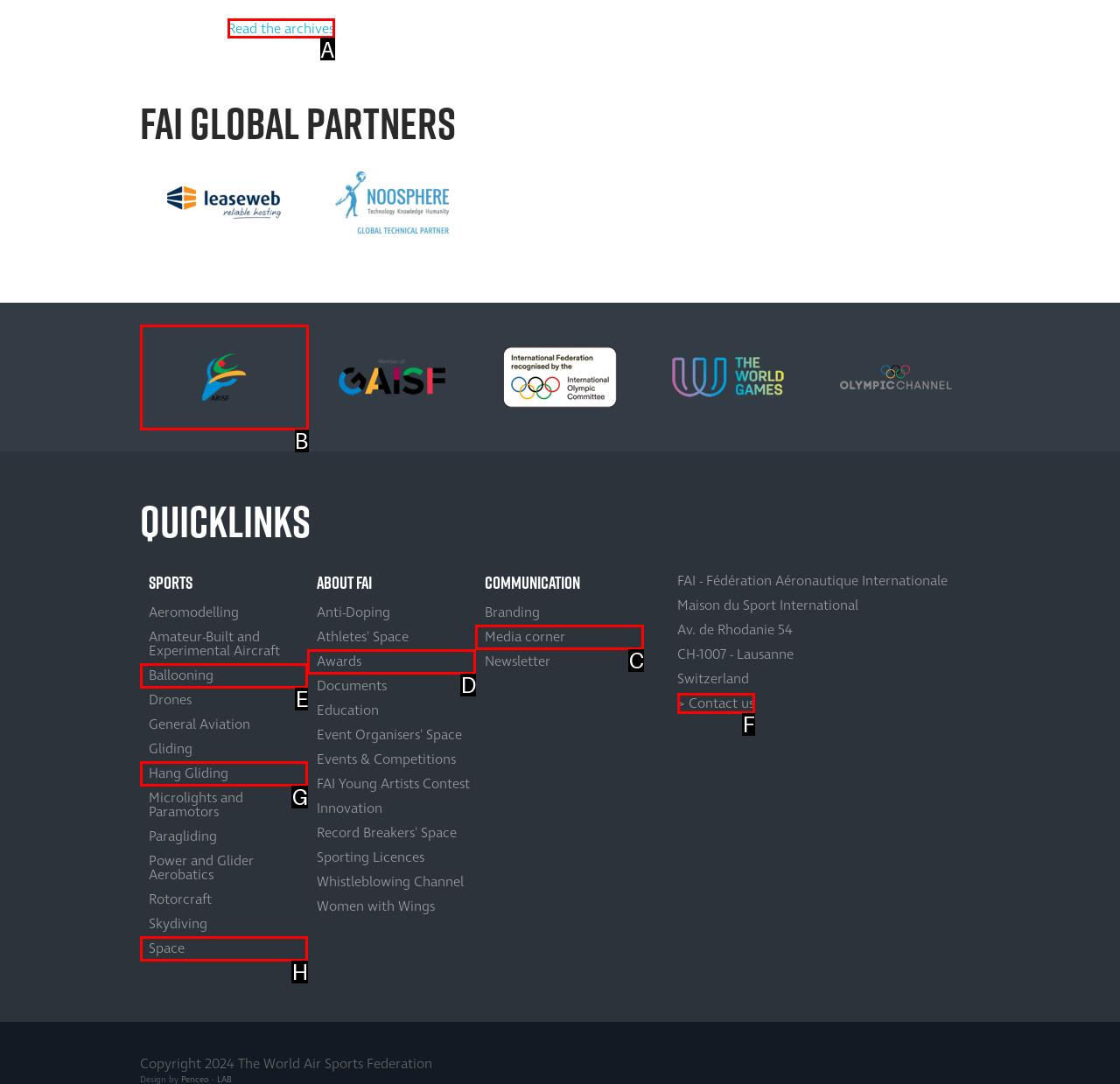Point out the HTML element I should click to achieve the following task: Contact FAI Provide the letter of the selected option from the choices.

F